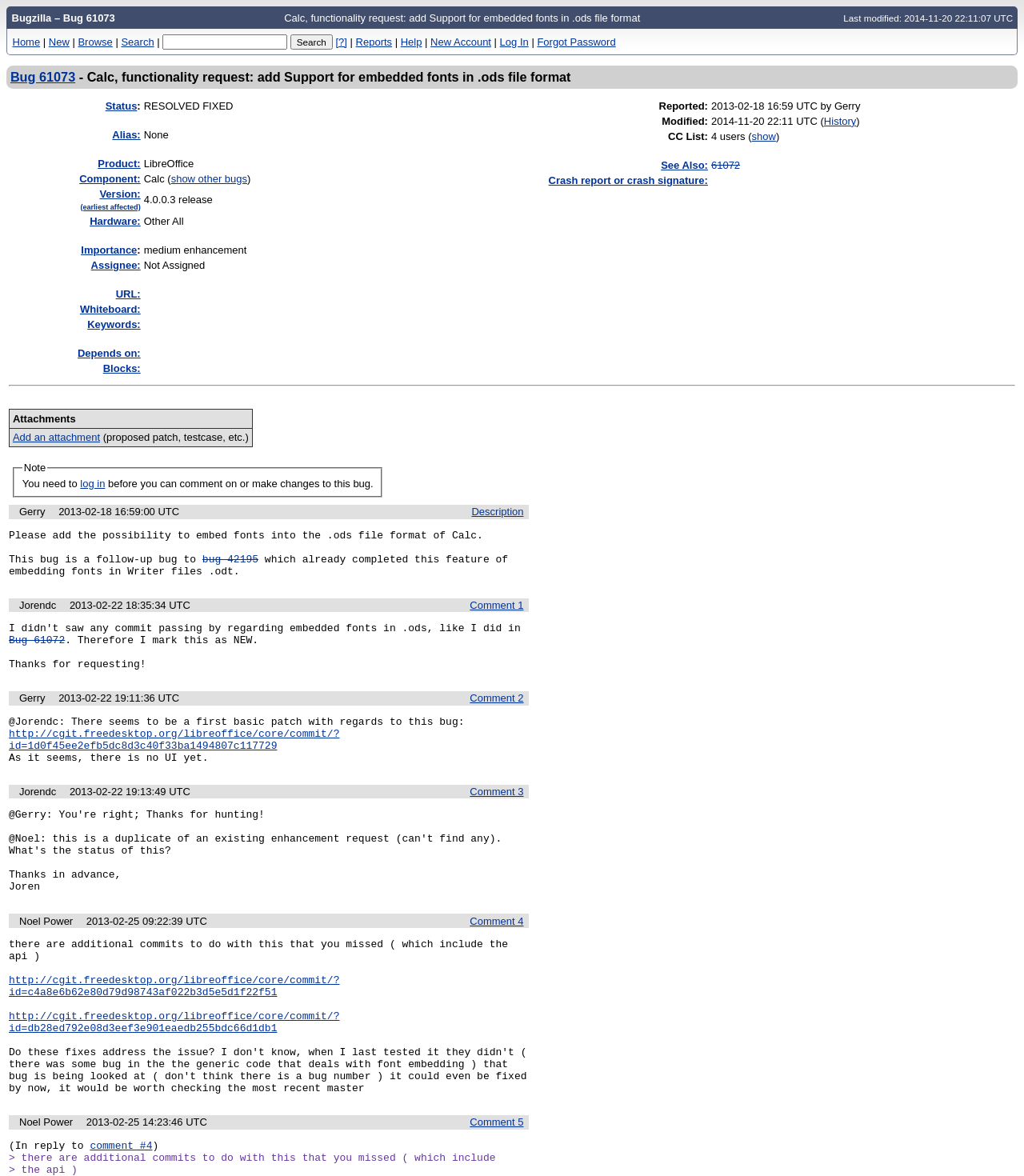Please find the bounding box for the following UI element description. Provide the coordinates in (top-left x, top-left y, bottom-right x, bottom-right y) format, with values between 0 and 1: 61072

[0.694, 0.135, 0.723, 0.145]